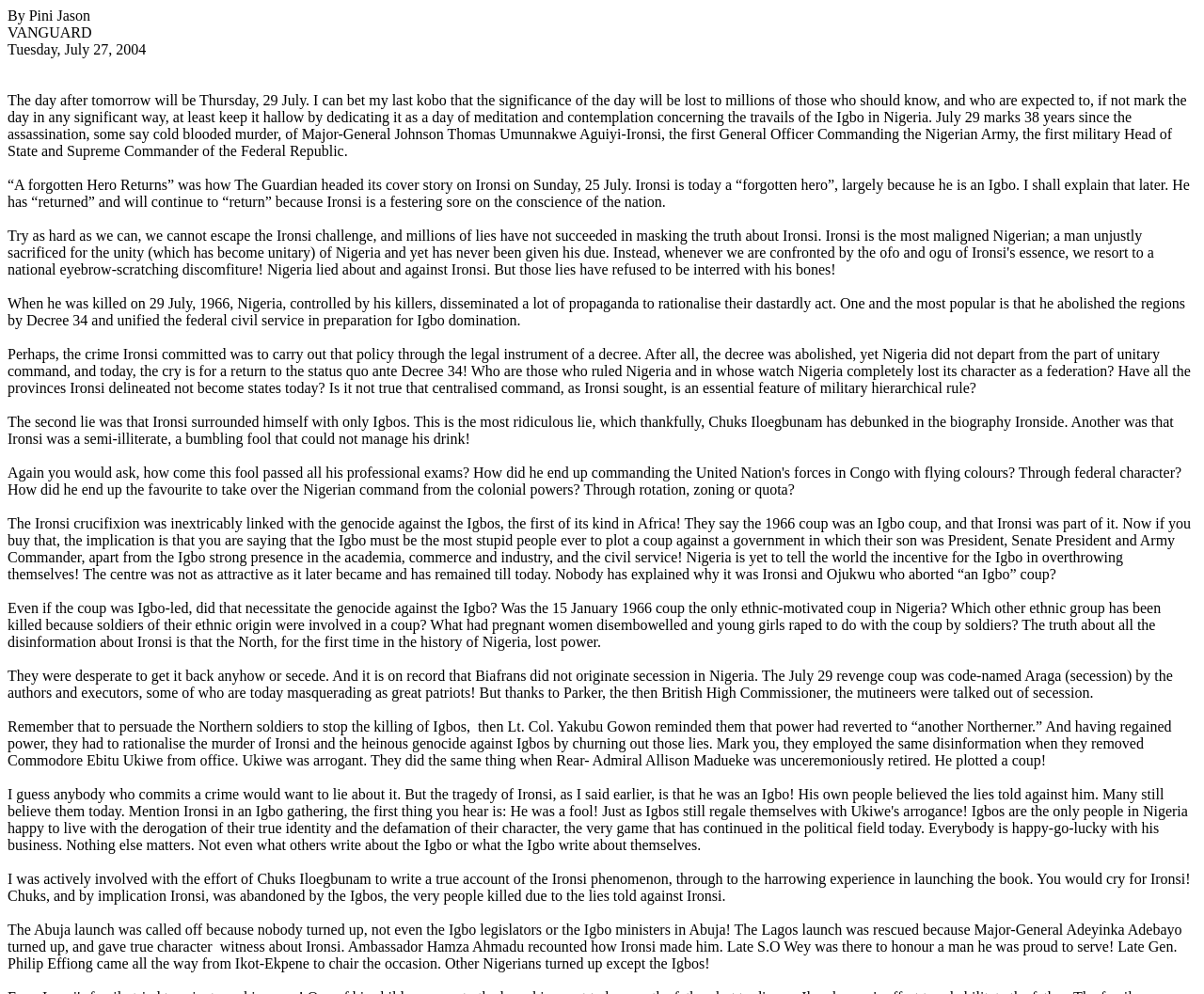What is the date mentioned in the article?
Give a single word or phrase answer based on the content of the image.

July 27, 2004